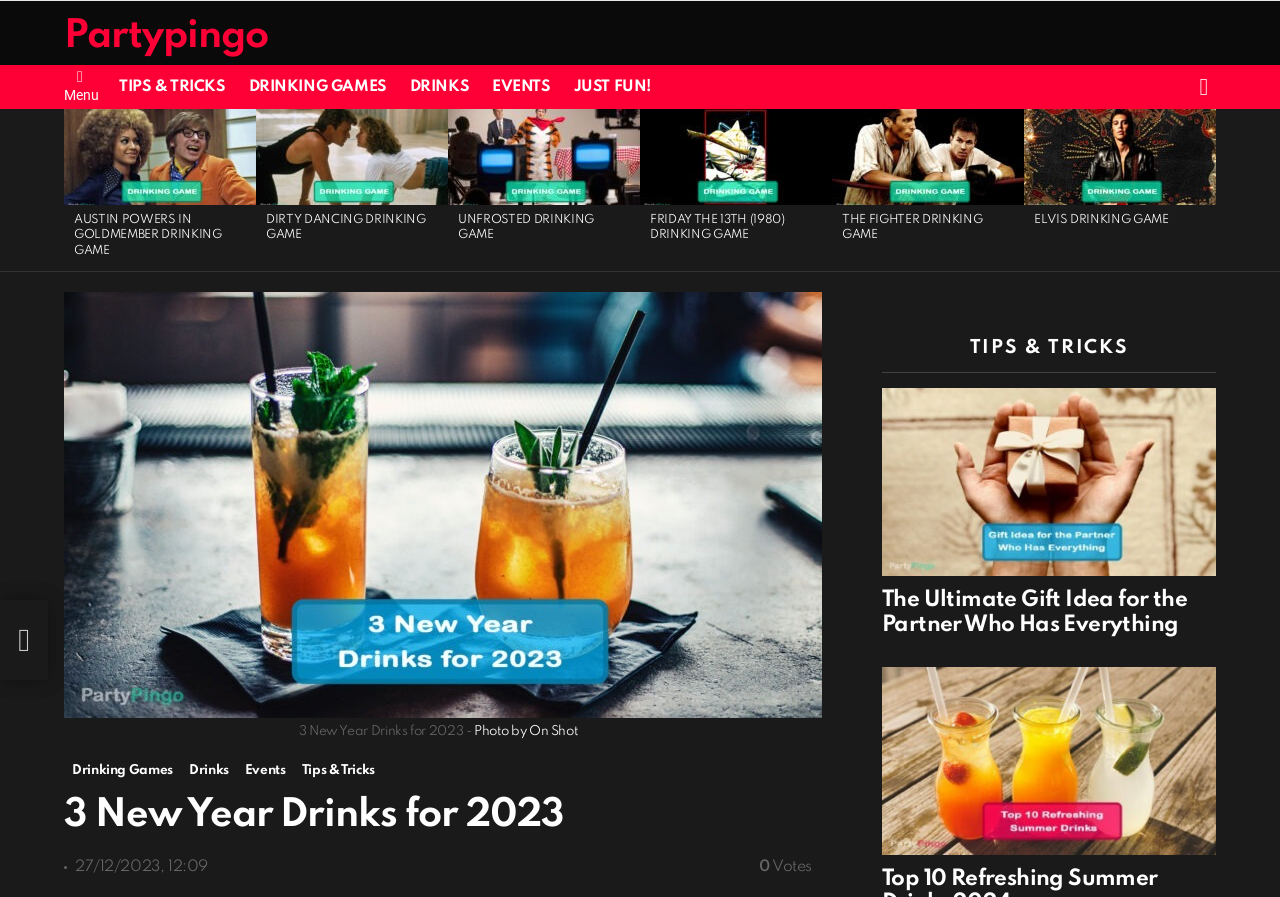Please specify the bounding box coordinates for the clickable region that will help you carry out the instruction: "Click on the 'TIPS & TRICKS' link".

[0.085, 0.08, 0.184, 0.114]